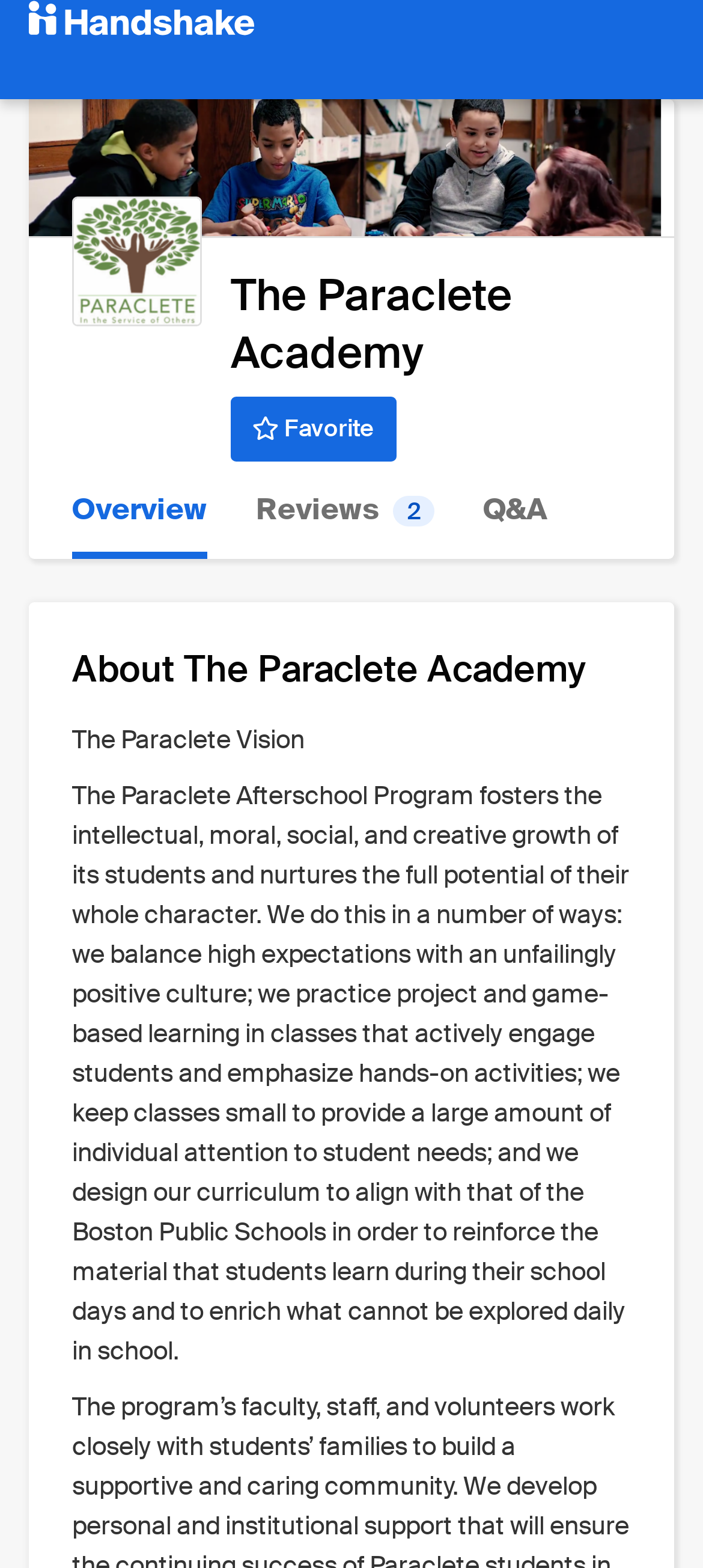What are the three main sections of the webpage?
With the help of the image, please provide a detailed response to the question.

The three main sections of the webpage can be found in the link elements with the text 'Overview', 'Reviews 2', and 'Q&A'.